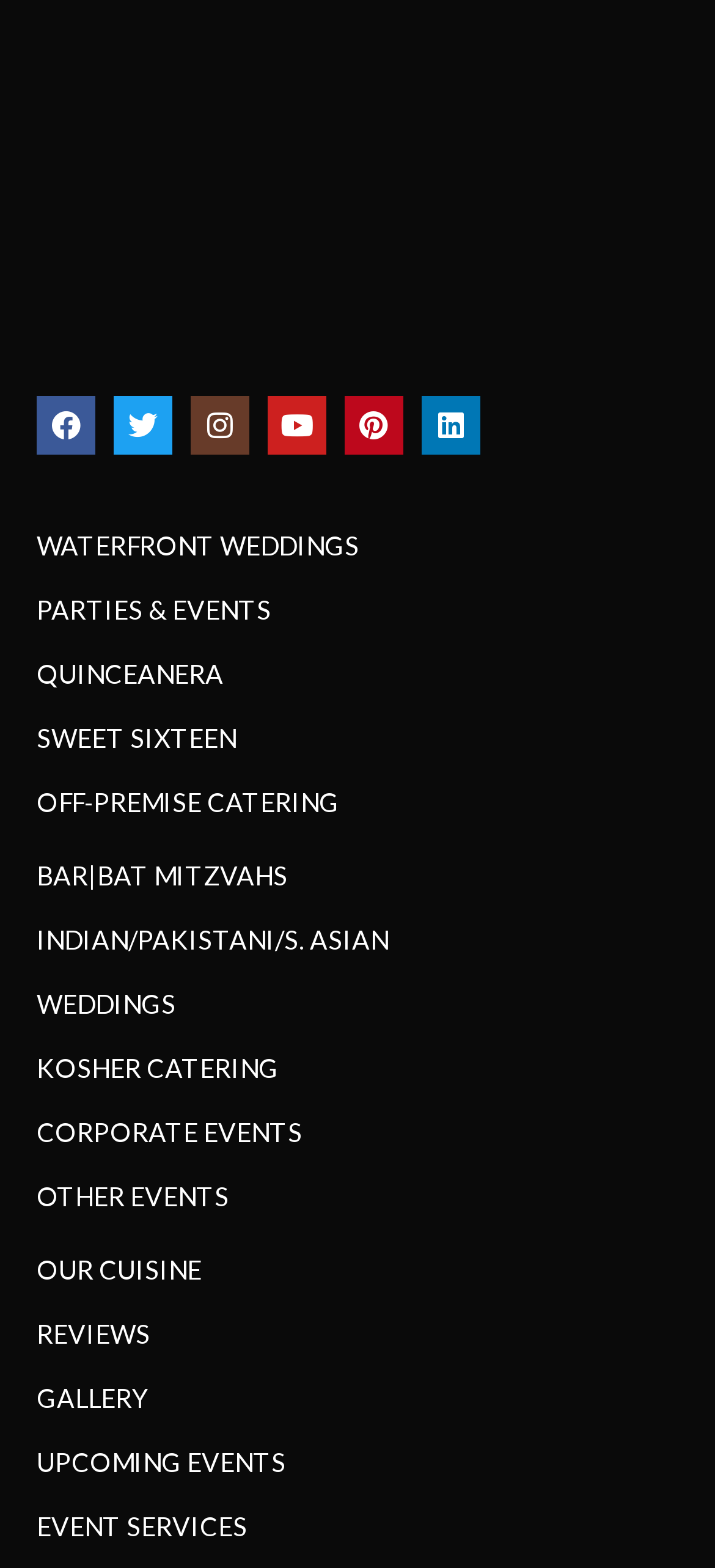How many links are related to weddings?
Identify the answer in the screenshot and reply with a single word or phrase.

3